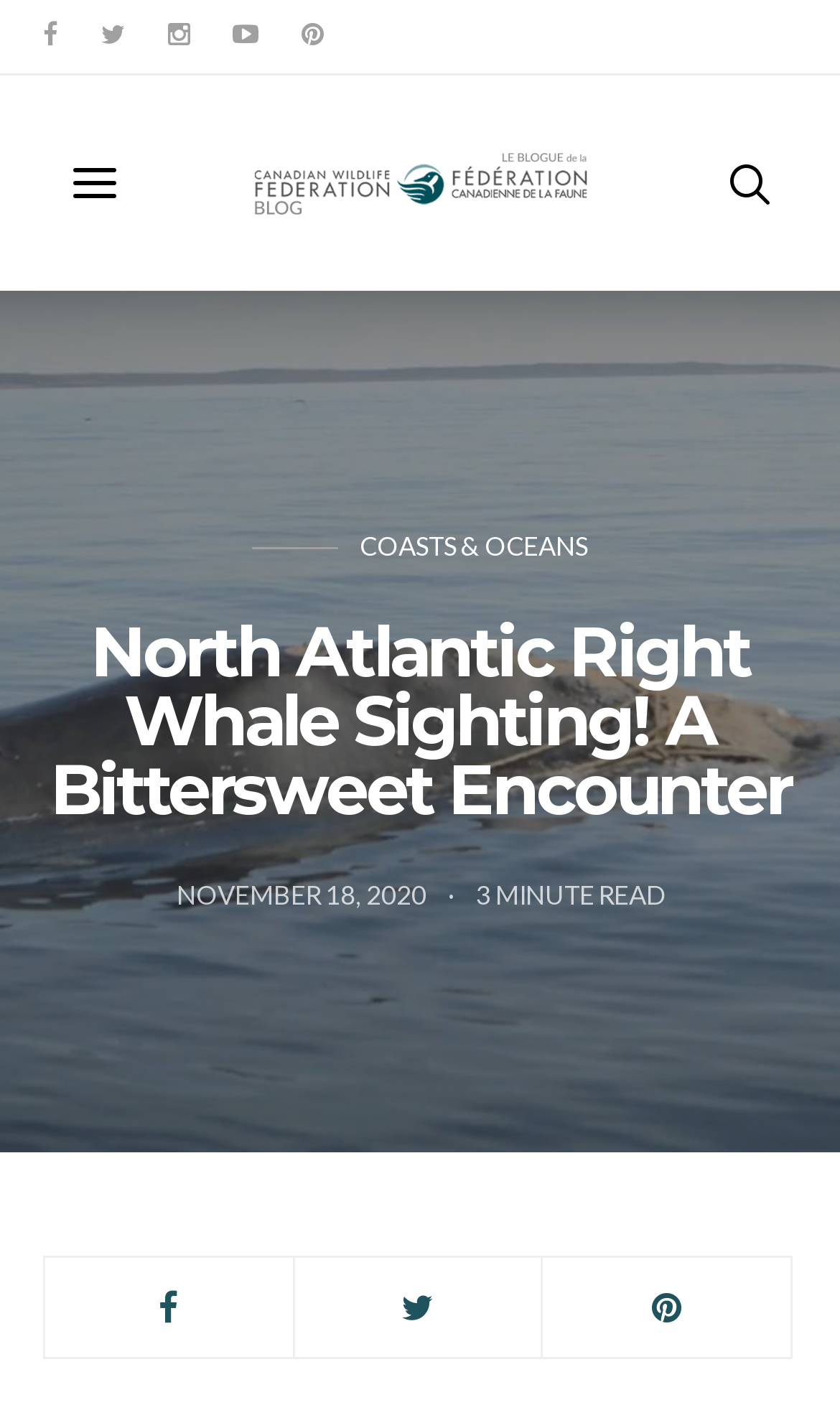What is the organization or website name?
Using the image, answer in one word or phrase.

Your Connection to Wildlife